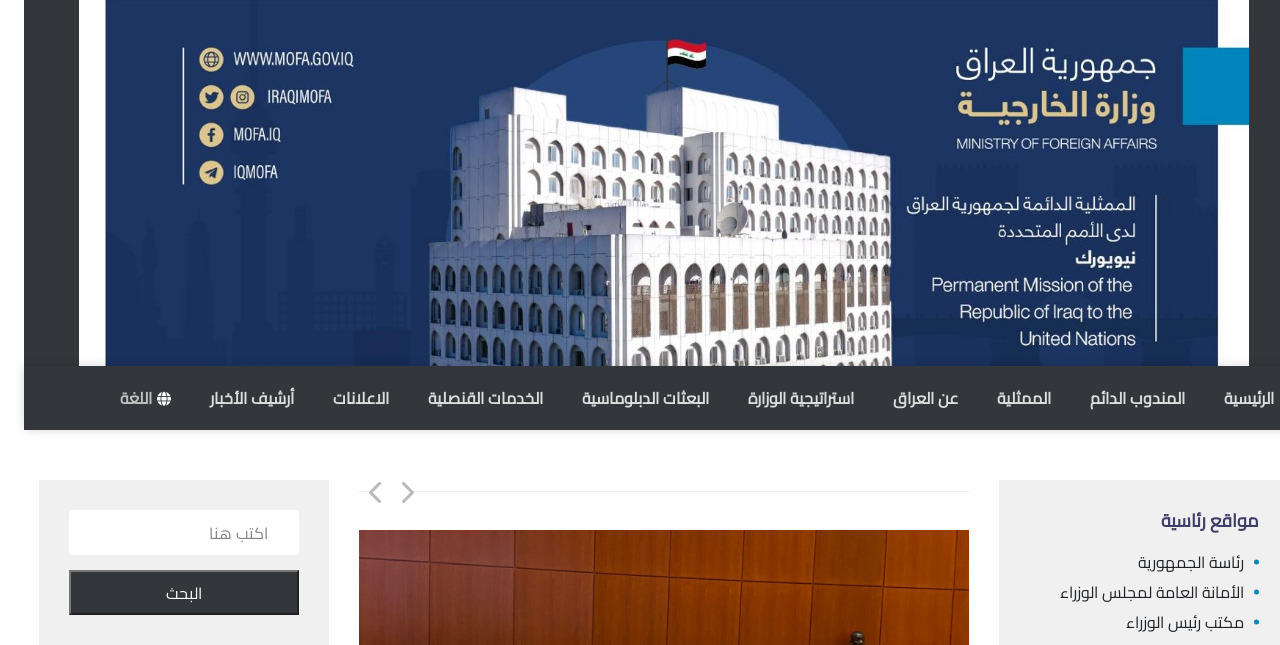Kindly provide the bounding box coordinates of the section you need to click on to fulfill the given instruction: "Click on अगलانة slide".

[0.27, 0.744, 0.293, 0.791]